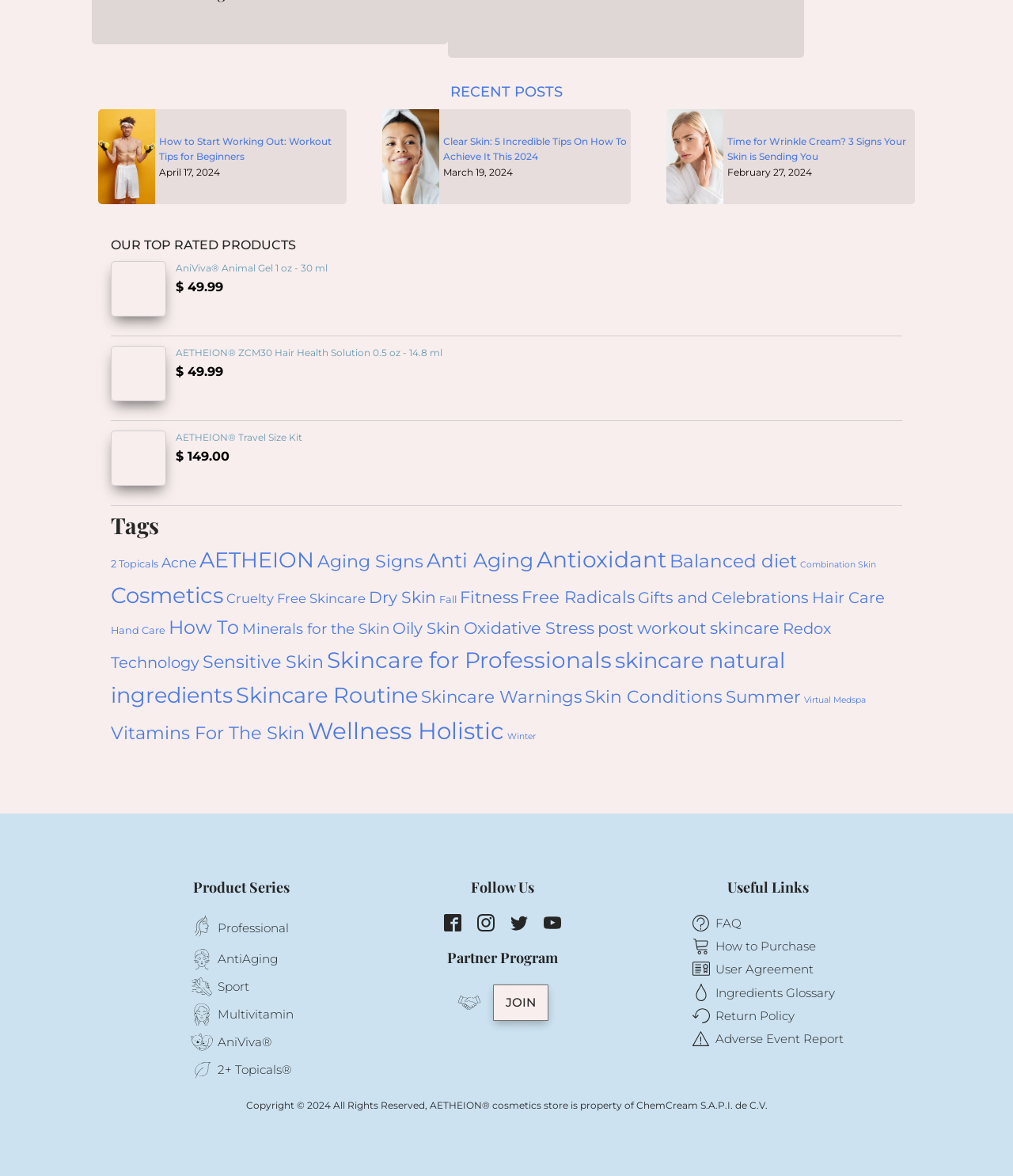Please indicate the bounding box coordinates for the clickable area to complete the following task: "View 'AETHEION® ZCM30 Hair Health Solution 0.5 oz - 14.8 ml'". The coordinates should be specified as four float numbers between 0 and 1, i.e., [left, top, right, bottom].

[0.109, 0.291, 0.891, 0.308]